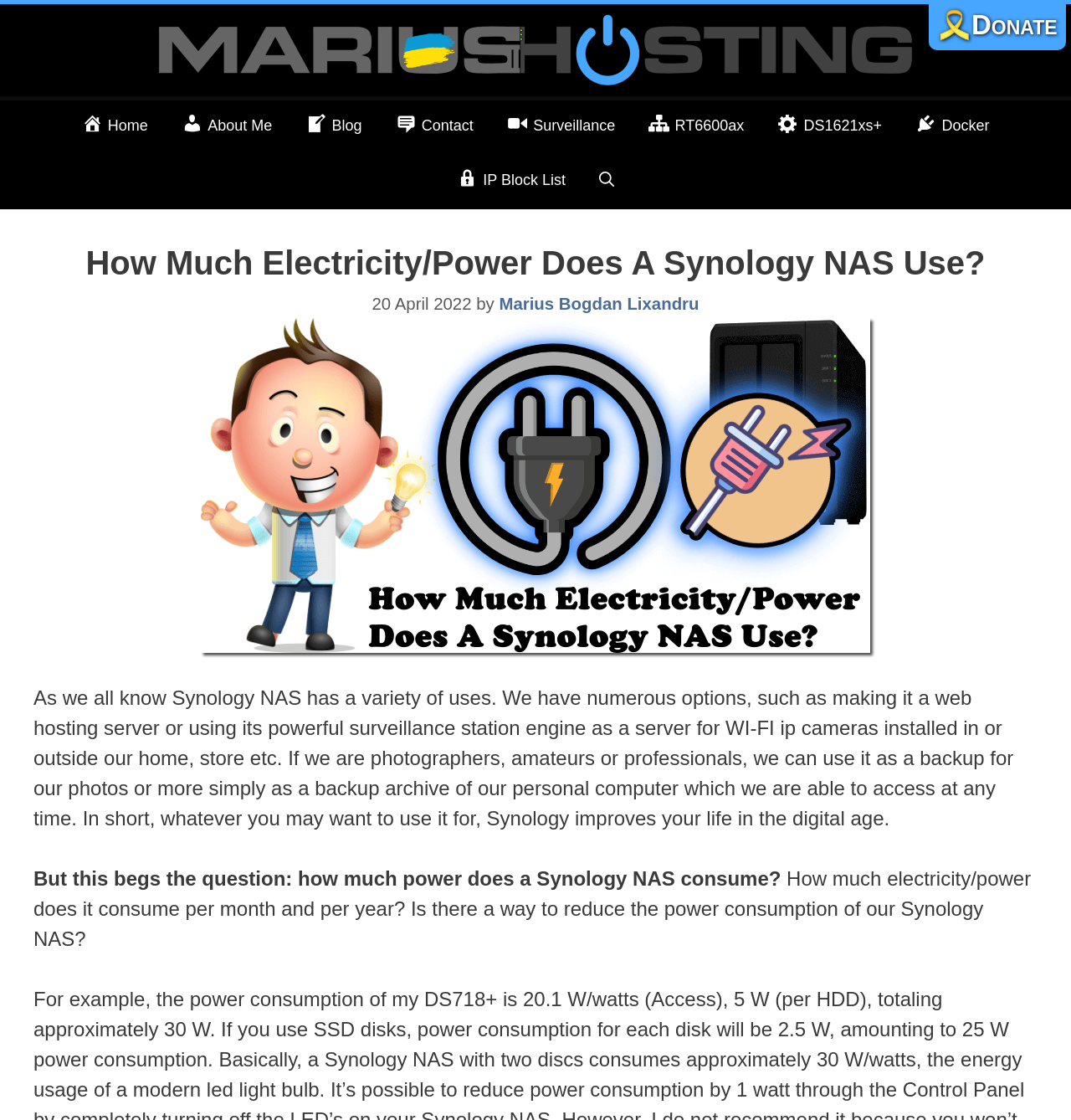Find the bounding box coordinates of the element I should click to carry out the following instruction: "Click on the 'Donate' button".

[0.875, 0.008, 0.987, 0.036]